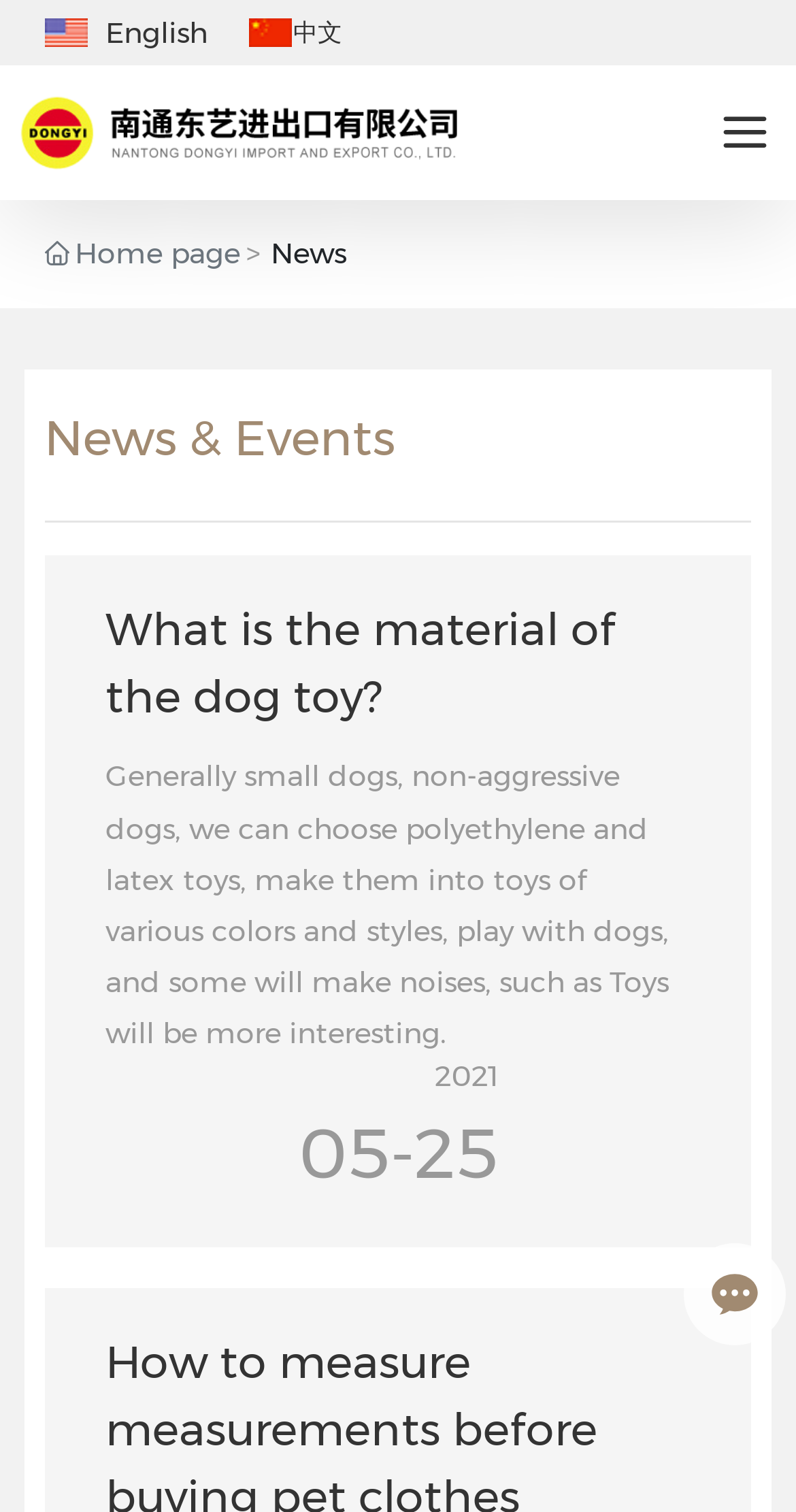Using the information from the screenshot, answer the following question thoroughly:
What is the date of the news article?

I found the date of the news article by looking at the bottom of the webpage, where I saw the text '2021' and '05-25' next to each other. This suggests that the date of the news article is 2021-05-25.